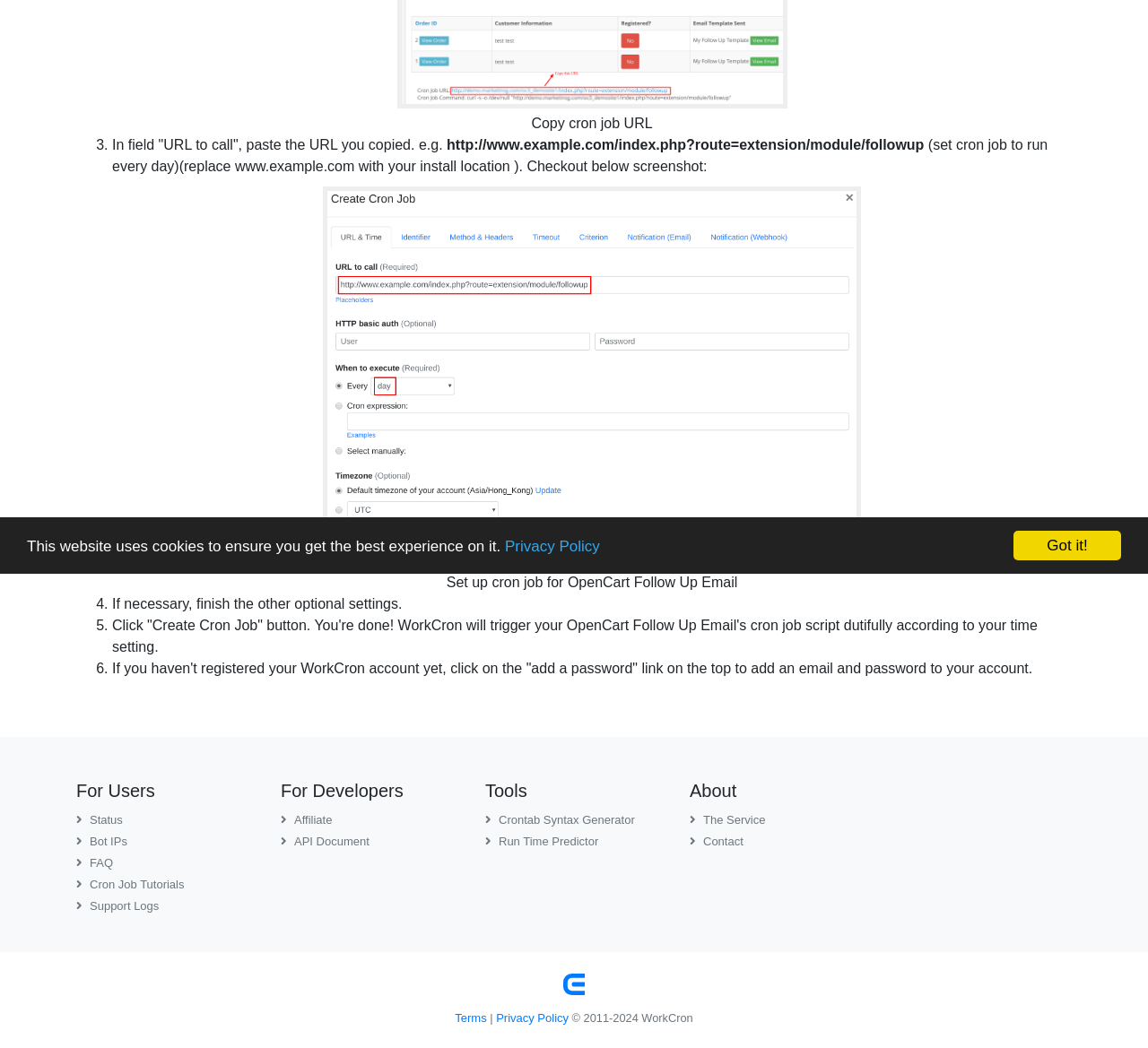Locate the bounding box of the UI element defined by this description: "Linkedin". The coordinates should be given as four float numbers between 0 and 1, formatted as [left, top, right, bottom].

None